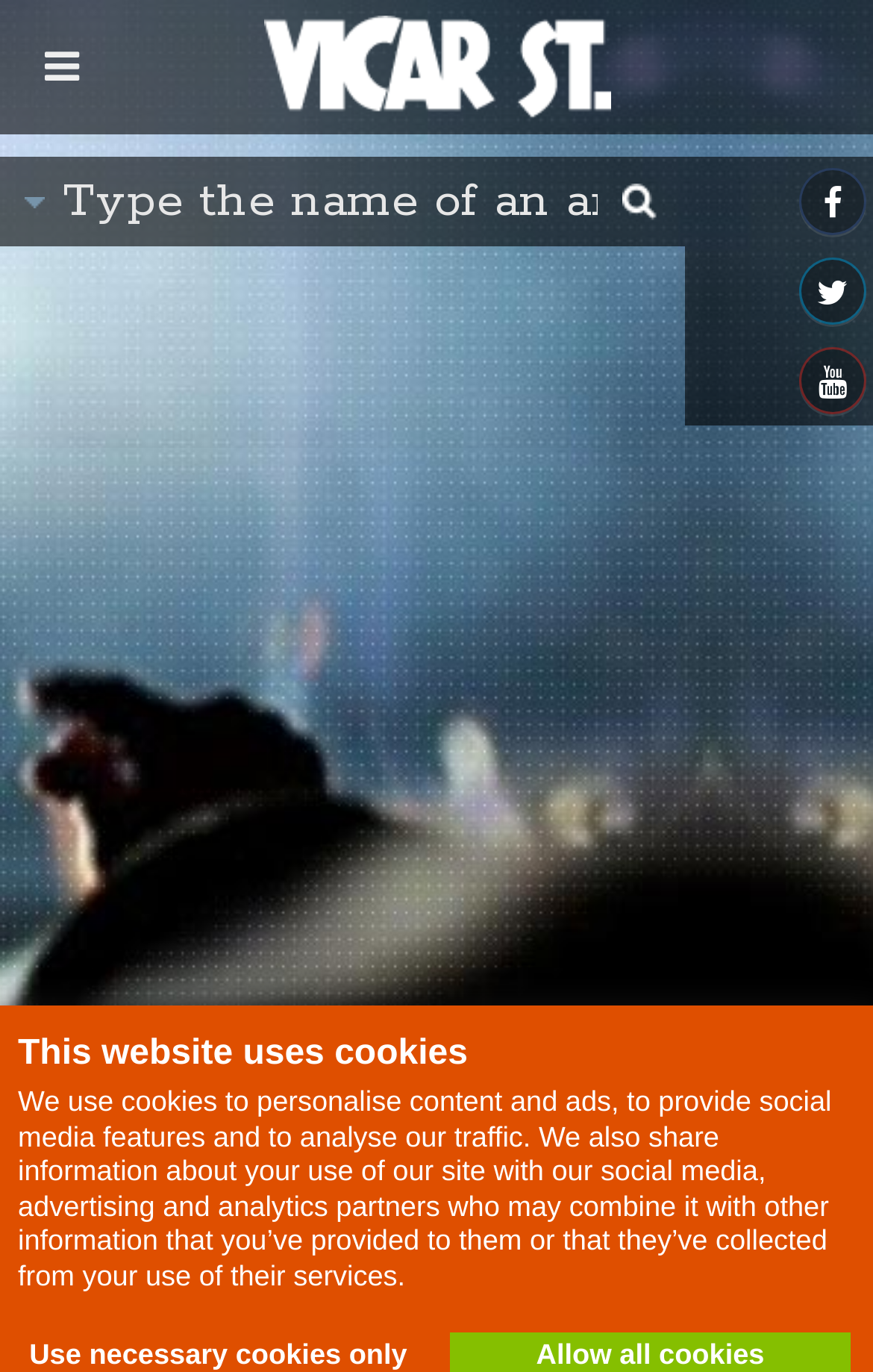Find and indicate the bounding box coordinates of the region you should select to follow the given instruction: "Visit Tommy Tiernan's website".

[0.079, 0.539, 0.595, 0.57]